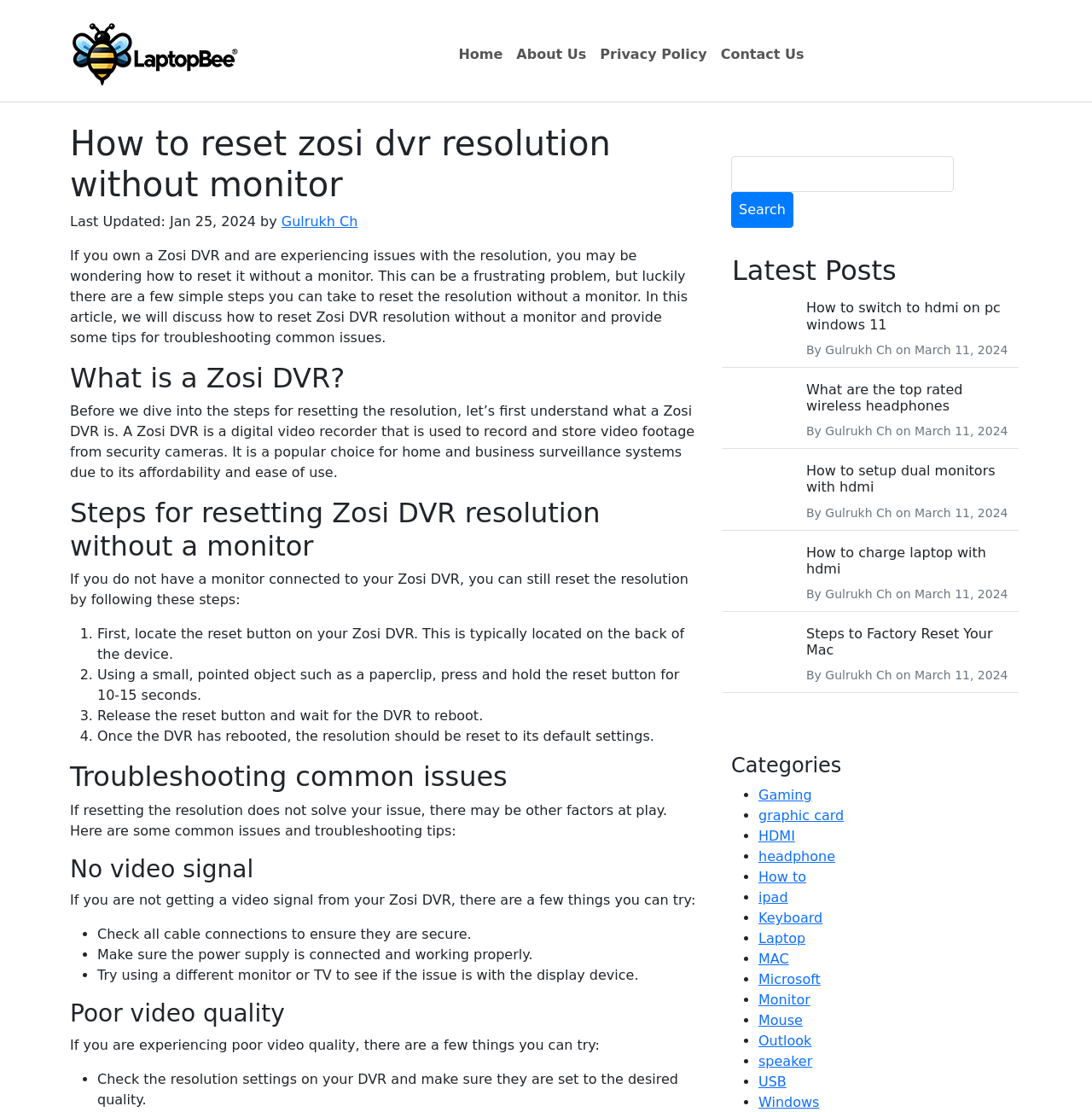Using the description: "USB", identify the bounding box of the corresponding UI element in the screenshot.

[0.695, 0.966, 0.72, 0.98]